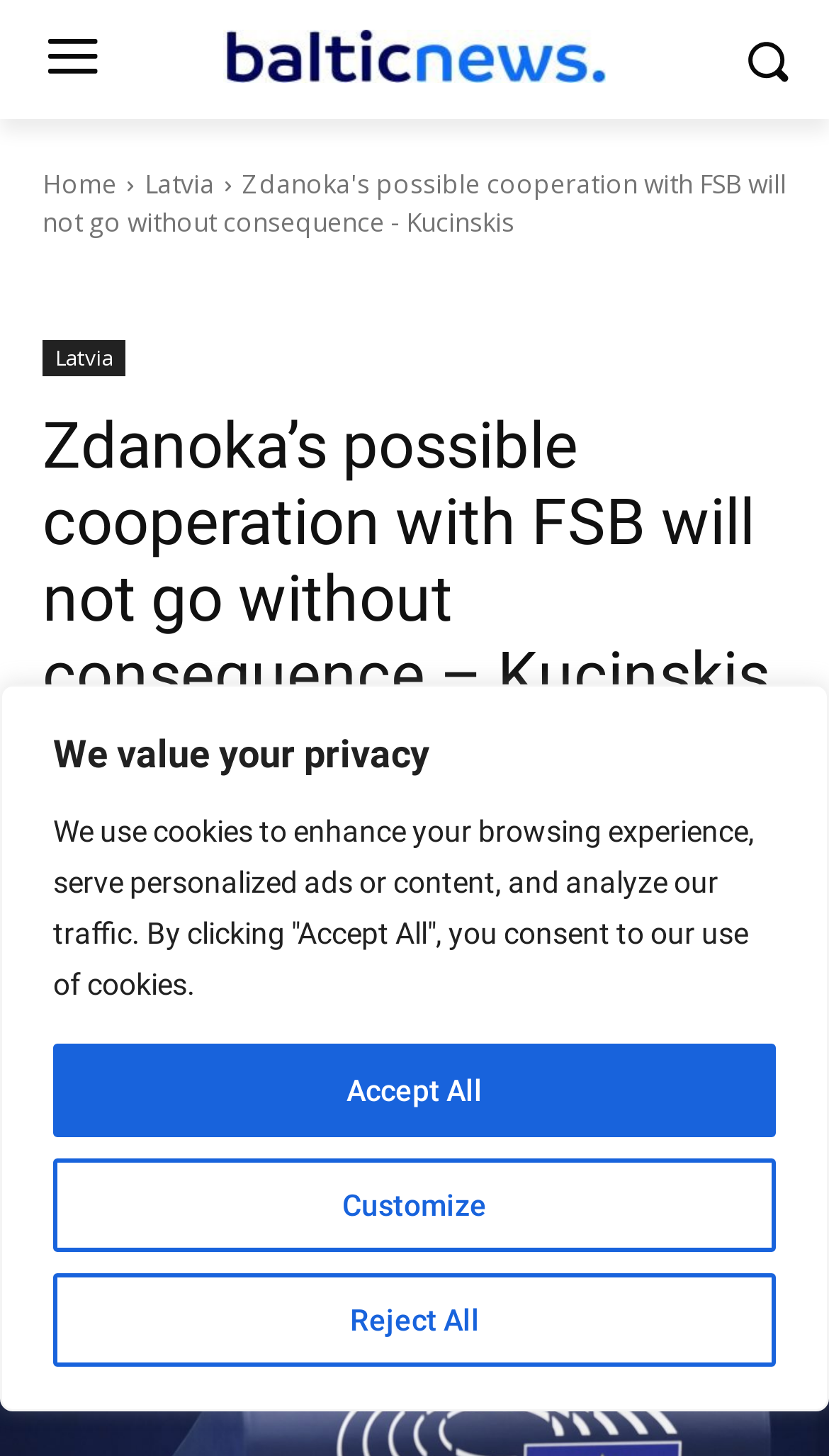Elaborate on the information and visuals displayed on the webpage.

The webpage appears to be a news article page, with a focus on Baltic news. At the top of the page, there is a banner with a heading "We value your privacy" and three buttons: "Customize", "Reject All", and "Accept All", which are related to cookie settings. 

Below the banner, there is a logo of "Baltic News" with a link to the homepage, accompanied by an image. On the top-right corner, there is another image. 

The main content of the page is a news article with a heading "Zdanoka’s possible cooperation with FSB will not go without consequence – Kucinskis". The article is dated February 1, 2024, as indicated by a timestamp below the heading. 

On the top navigation bar, there are links to "Home" and "Latvia", with another "Latvia" link located below it. There are also several social media links, represented by icons, located at the bottom of the page.